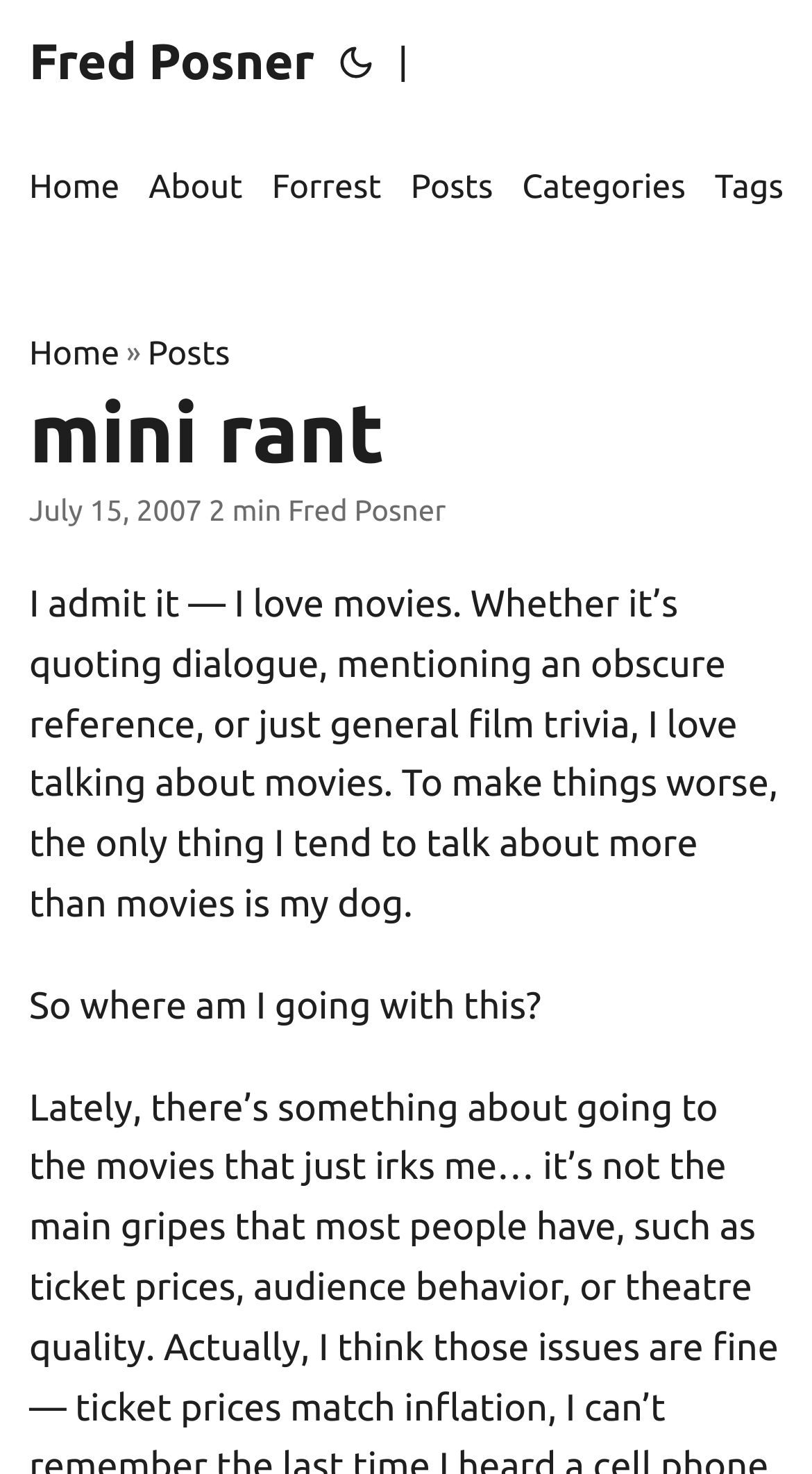Please identify the bounding box coordinates of the element's region that should be clicked to execute the following instruction: "visit posts page". The bounding box coordinates must be four float numbers between 0 and 1, i.e., [left, top, right, bottom].

[0.506, 0.085, 0.607, 0.17]